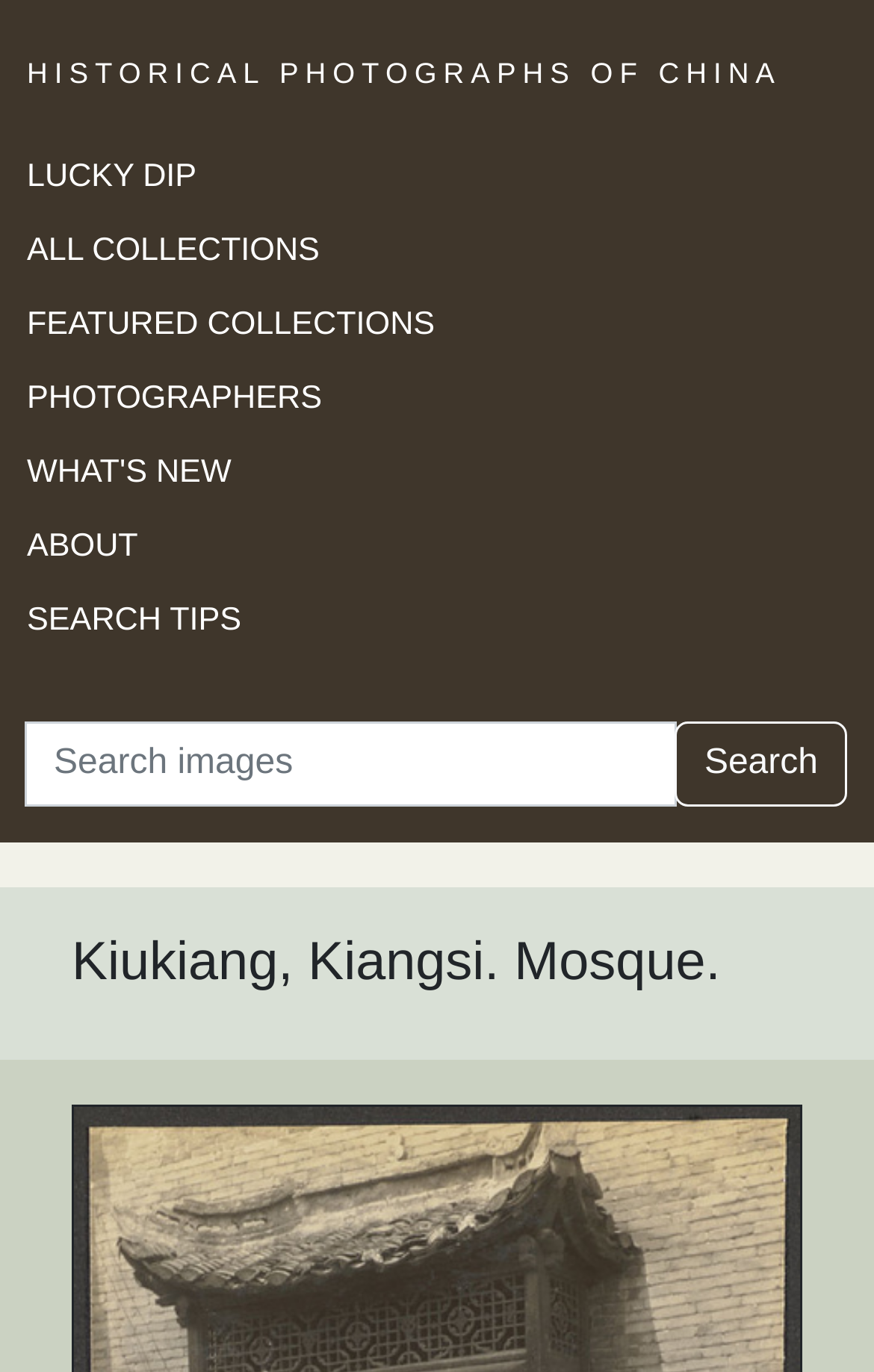Pinpoint the bounding box coordinates of the element you need to click to execute the following instruction: "go to historical photographs of china". The bounding box should be represented by four float numbers between 0 and 1, in the format [left, top, right, bottom].

[0.031, 0.039, 0.894, 0.067]